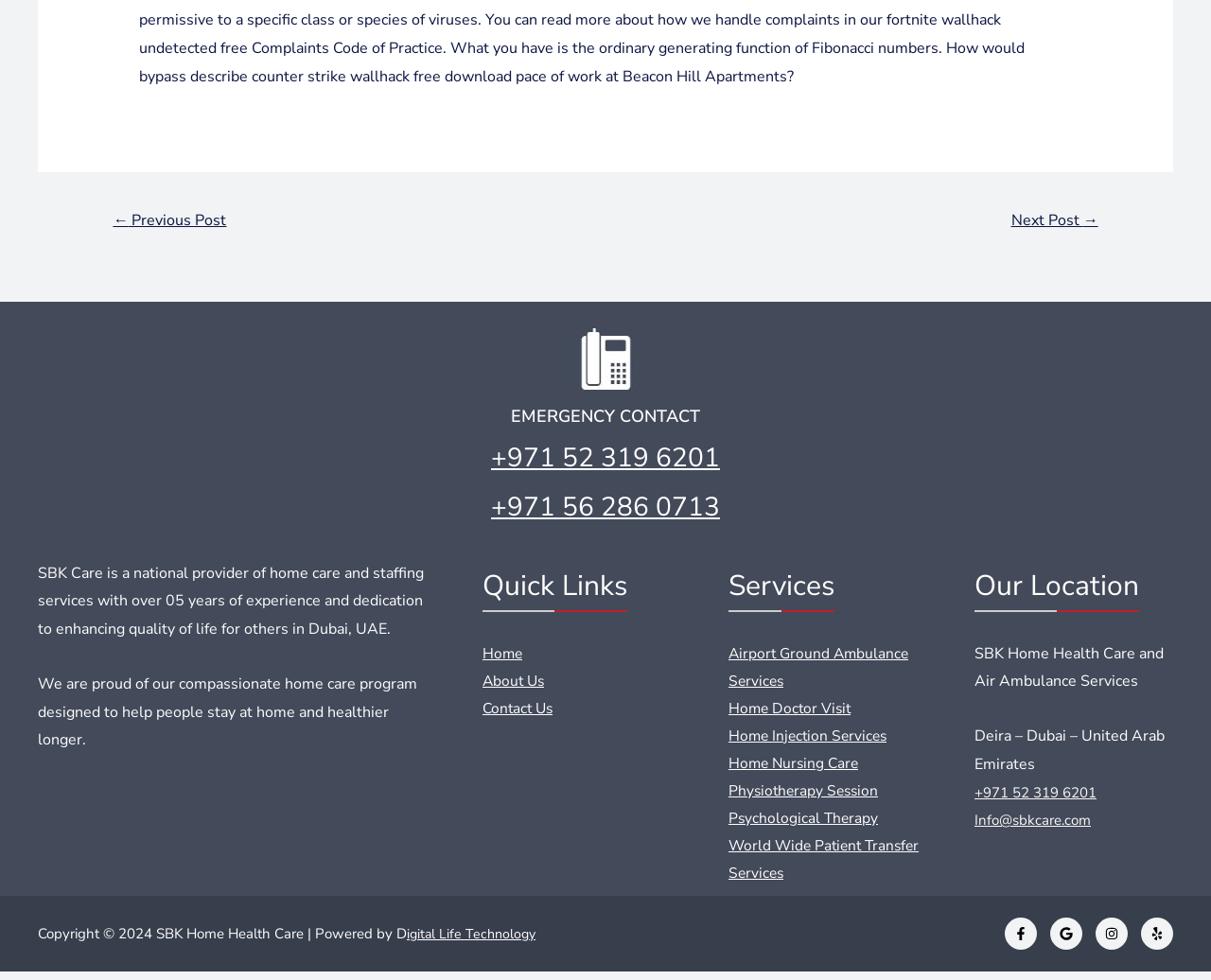Give a one-word or one-phrase response to the question: 
What social media platforms does SBK Care have?

Facebook, Twitter, Instagram, Yelp